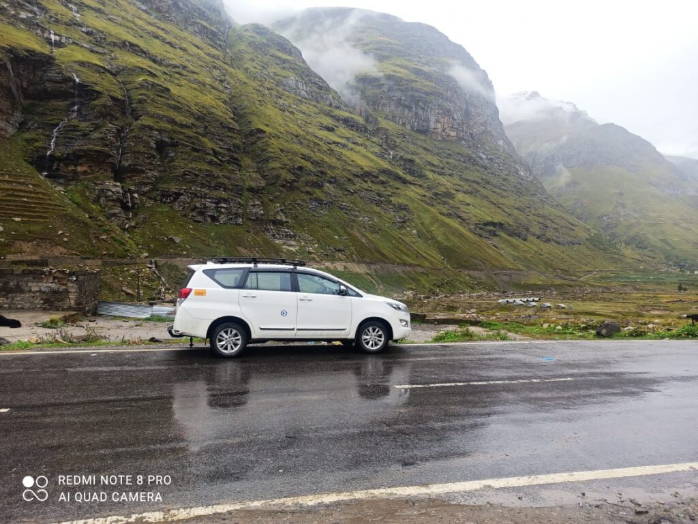Refer to the screenshot and give an in-depth answer to this question: What type of natural feature is prominent in the backdrop?

The caption describes the backdrop as showcasing 'towering mountains draped in lush greenery', indicating that mountains are the prominent natural feature in the image.